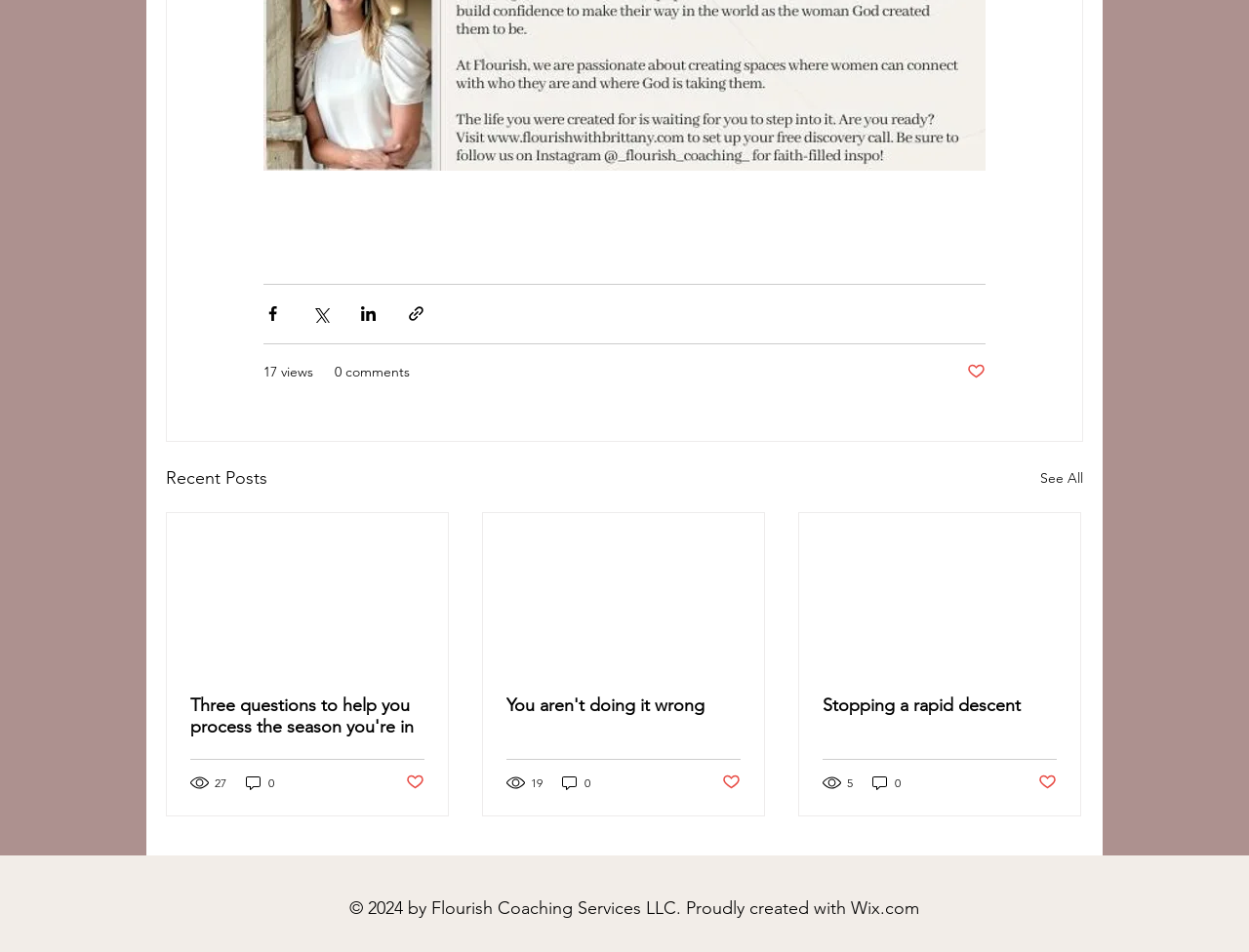Please locate the bounding box coordinates of the region I need to click to follow this instruction: "Visit the website created with Wix.com".

[0.681, 0.942, 0.736, 0.965]